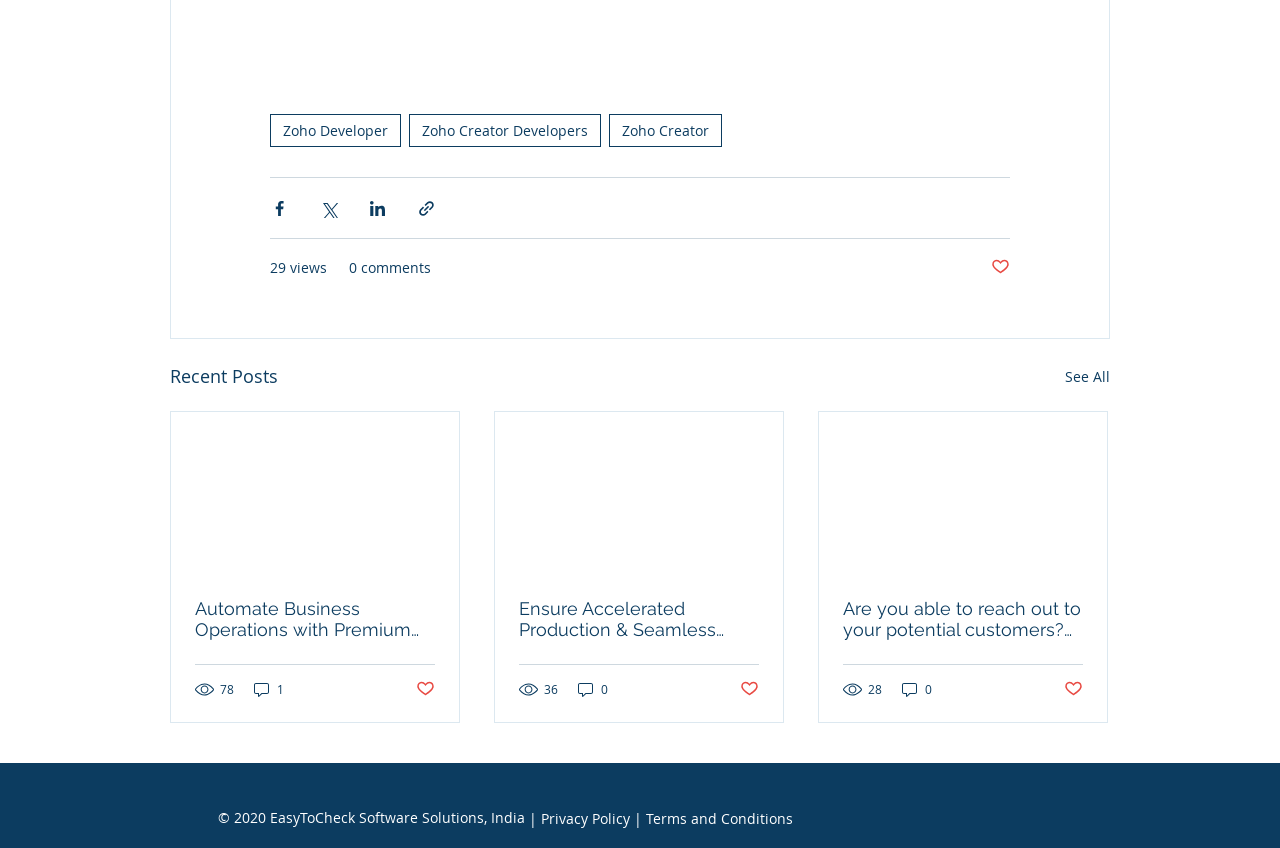Examine the image carefully and respond to the question with a detailed answer: 
What is the name of the company mentioned at the bottom of the webpage?

The static text at the bottom of the webpage mentions '© 2020 EasyToCheck Software Solutions, India', indicating that the company is EasyToCheck Software Solutions.